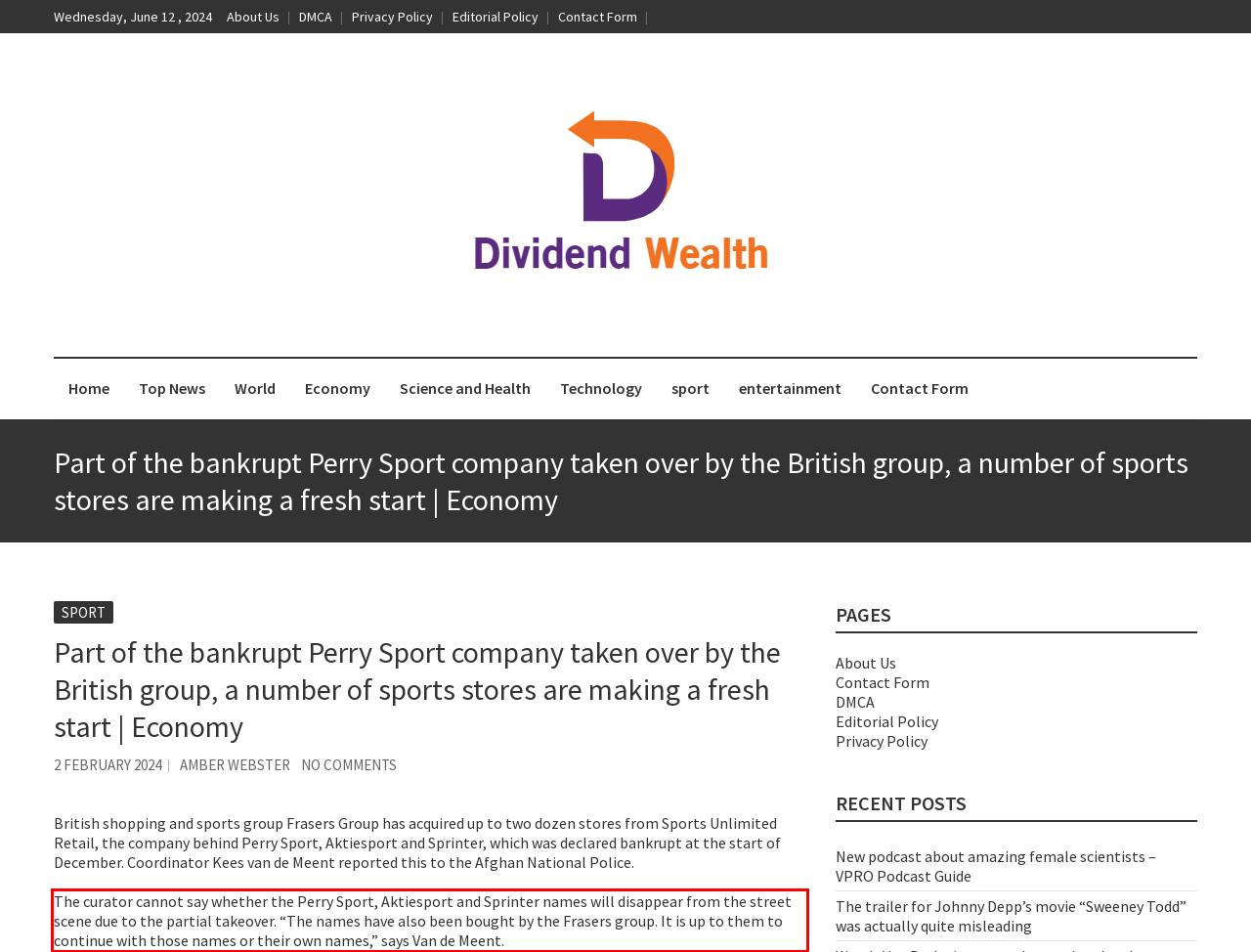Given a screenshot of a webpage, locate the red bounding box and extract the text it encloses.

The curator cannot say whether the Perry Sport, Aktiesport and Sprinter names will disappear from the street scene due to the partial takeover. “The names have also been bought by the Frasers group. It is up to them to continue with those names or their own names,” says Van de Meent.